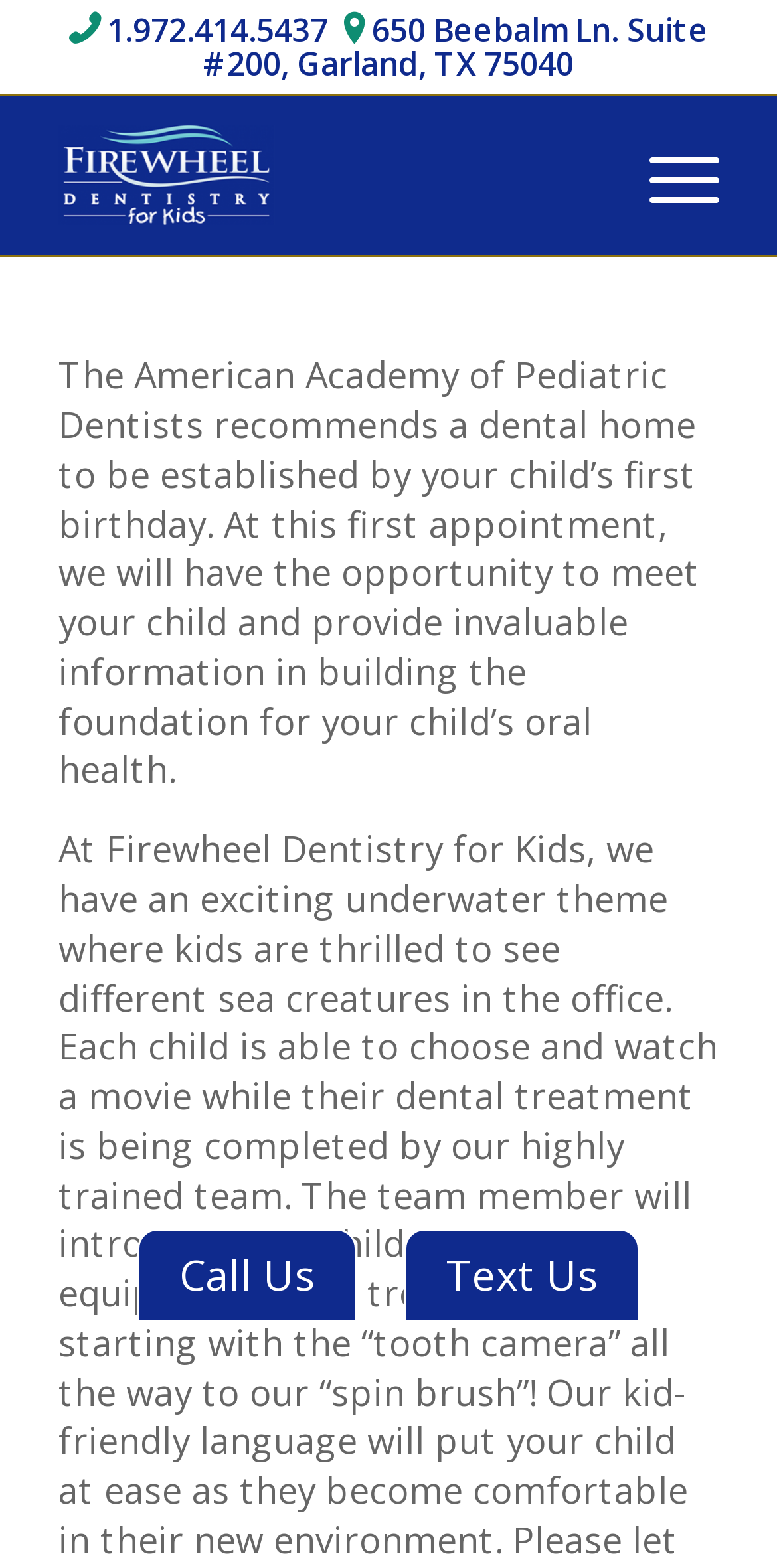What is the recommended age for a child's first dental visit?
Using the screenshot, give a one-word or short phrase answer.

By their first birthday